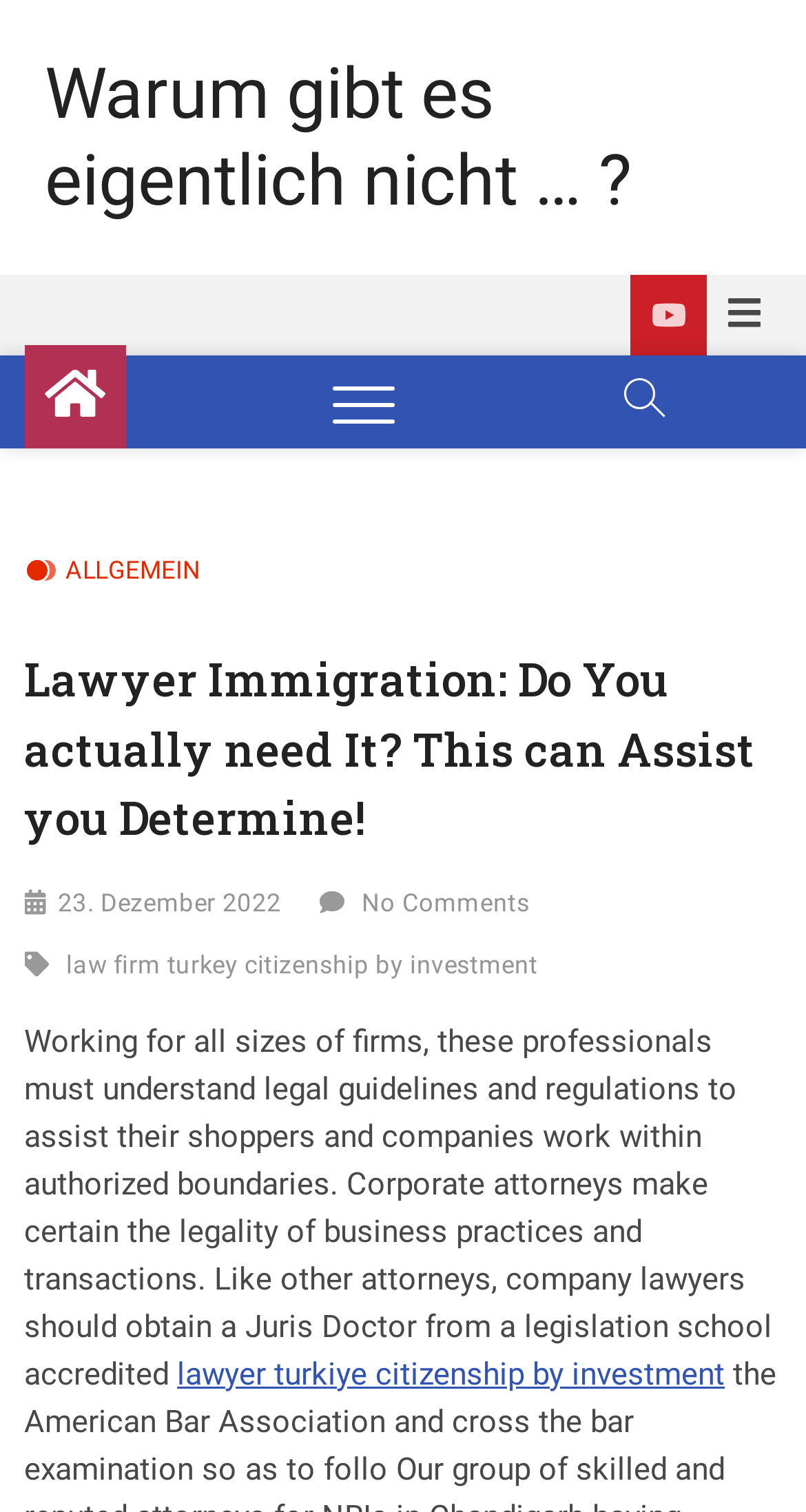Provide the bounding box coordinates of the section that needs to be clicked to accomplish the following instruction: "Read the lawyer turkiye citizenship by investment article."

[0.22, 0.896, 0.899, 0.921]